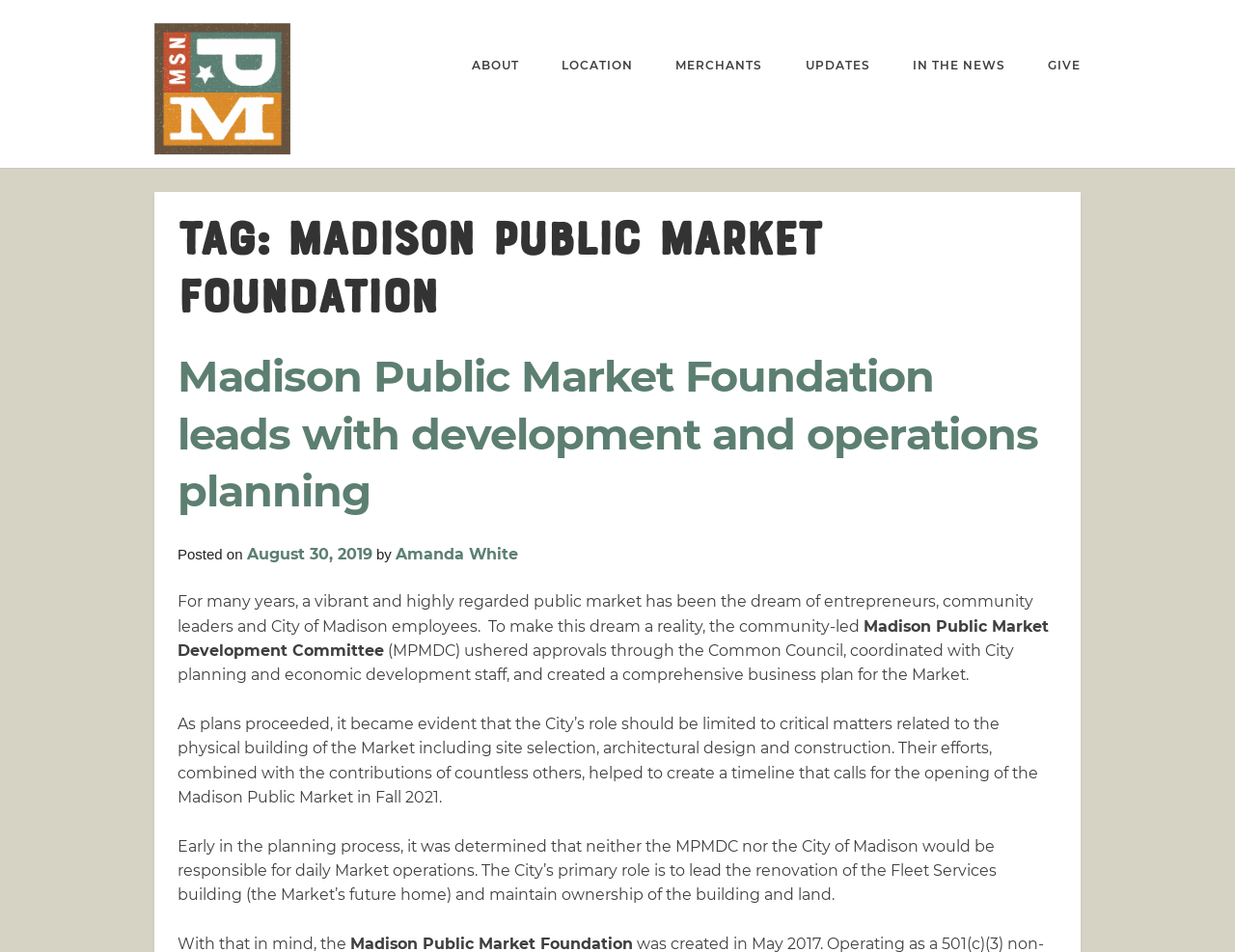Respond to the following question using a concise word or phrase: 
What is the role of the City of Madison?

Lead renovation of Fleet Services building